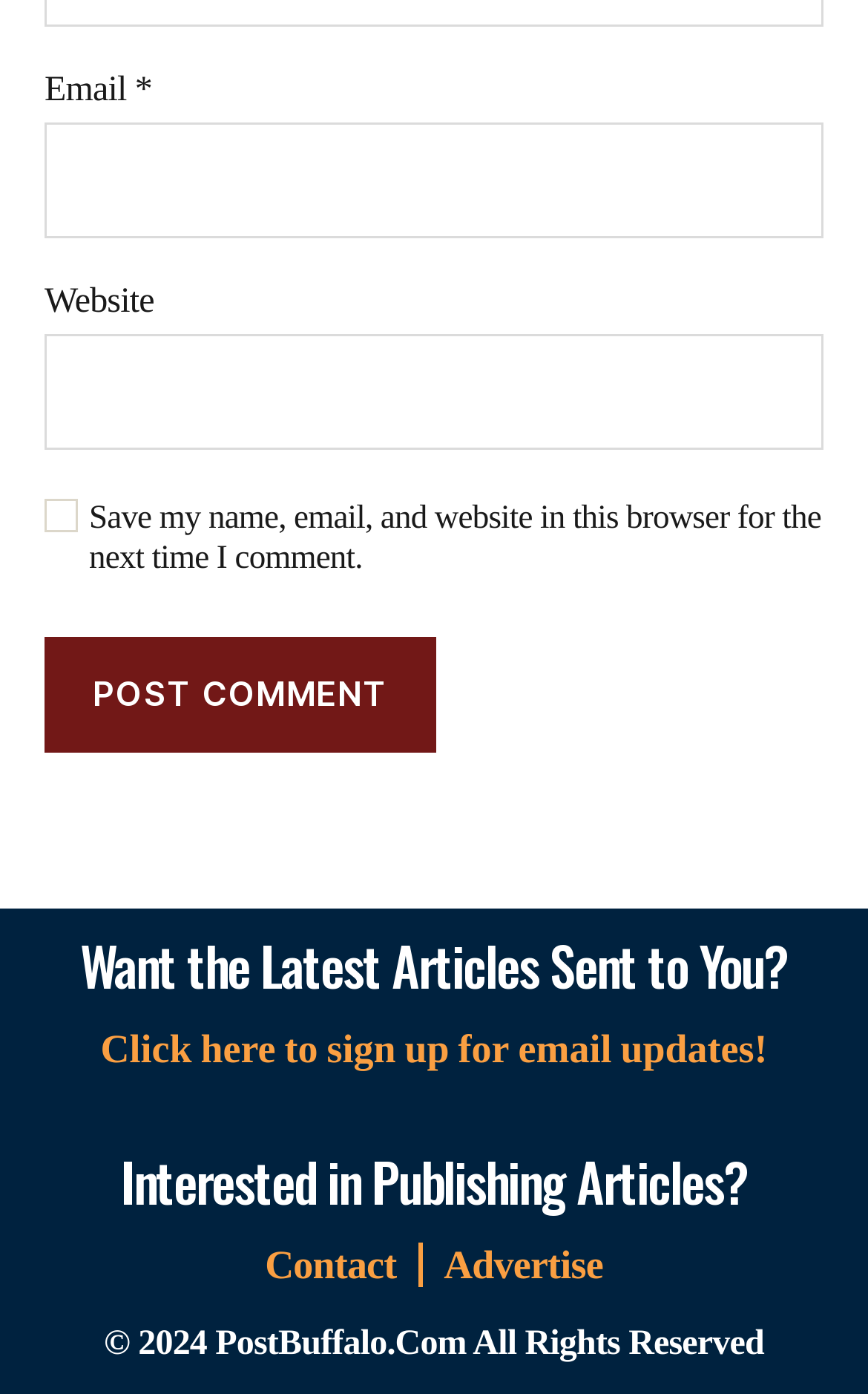What is the call-to-action of the button?
Using the visual information, reply with a single word or short phrase.

Post Comment